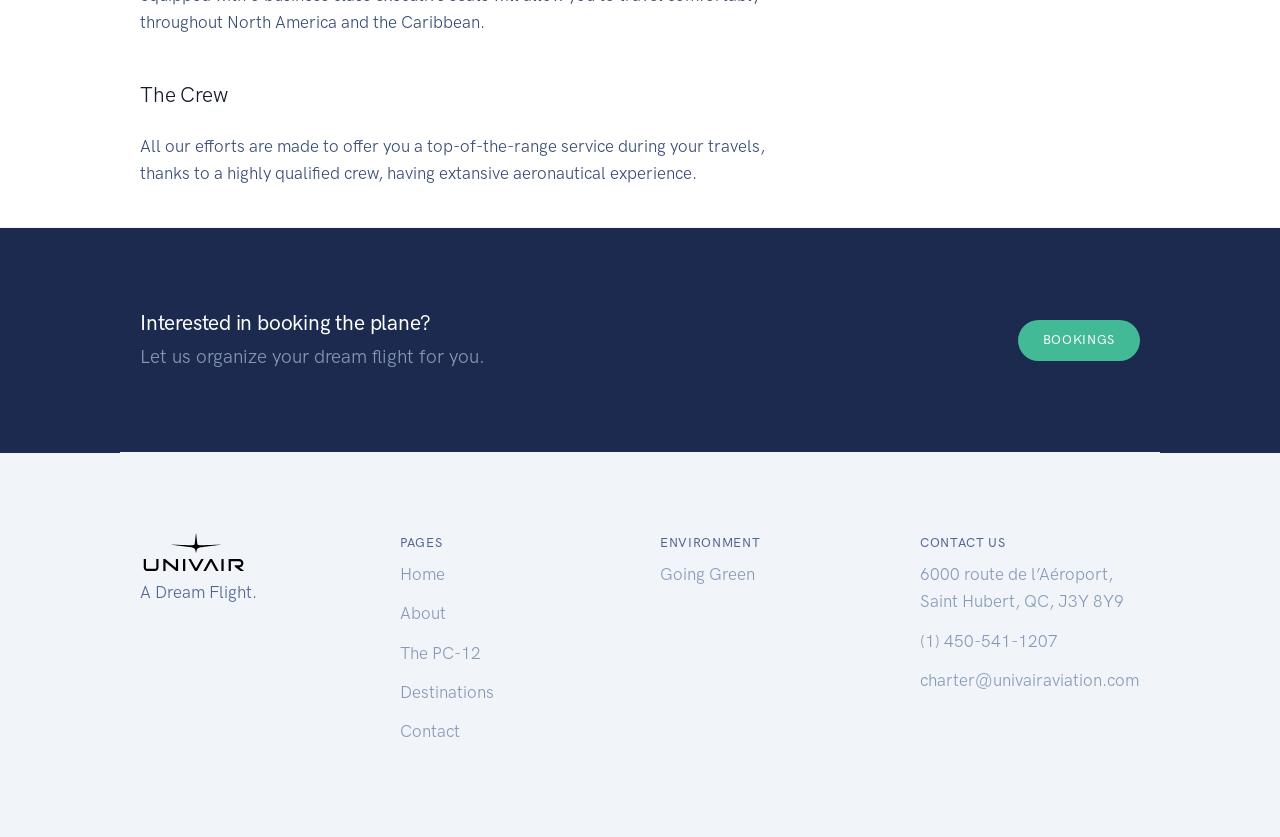Provide a one-word or one-phrase answer to the question:
How can I book a flight?

Click BOOKINGS